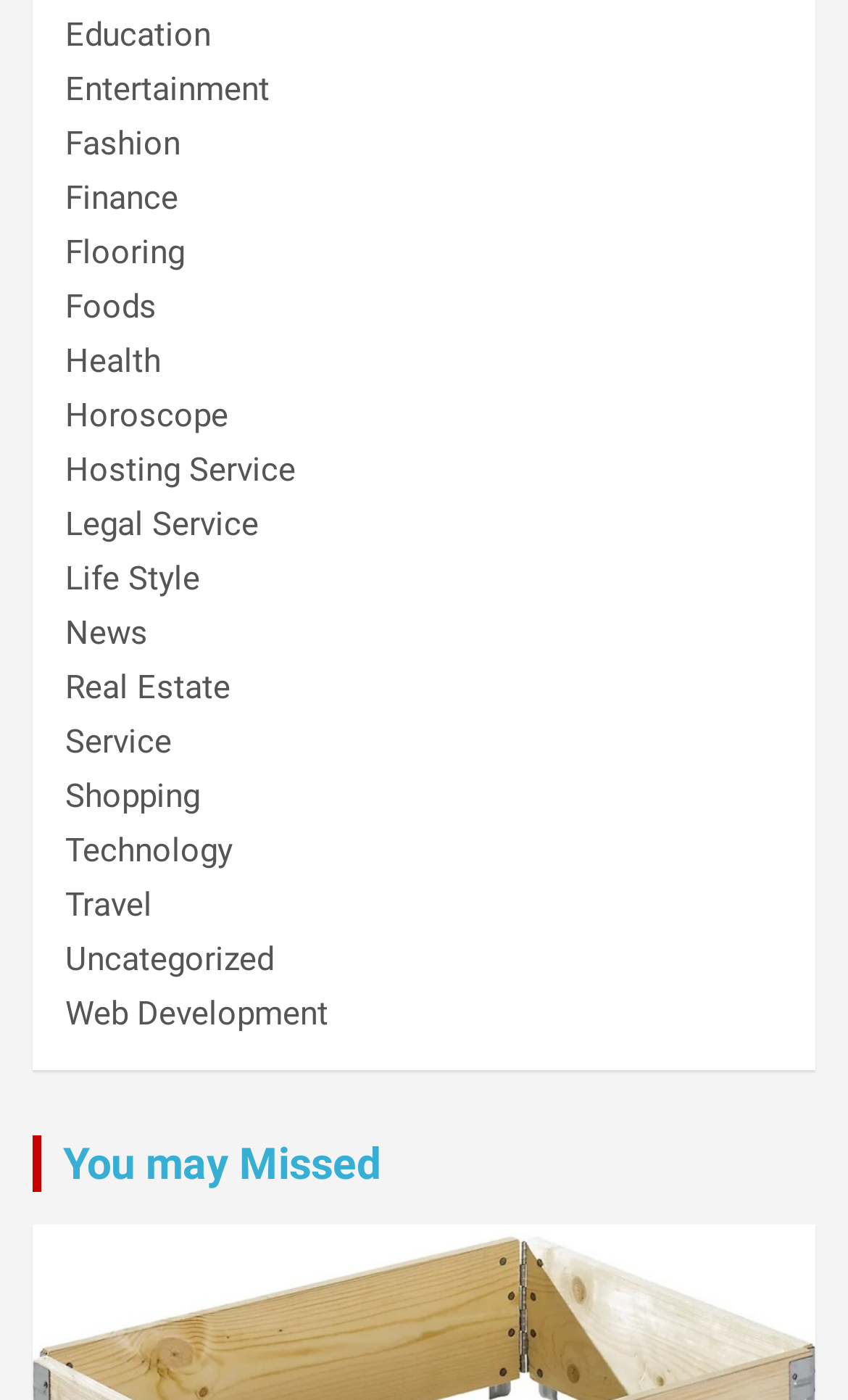How many categories are listed on the webpage?
Please give a detailed and elaborate explanation in response to the question.

By counting the number of links listed on the webpage, we can see that there are 20 categories in total, ranging from Education to Web Development.